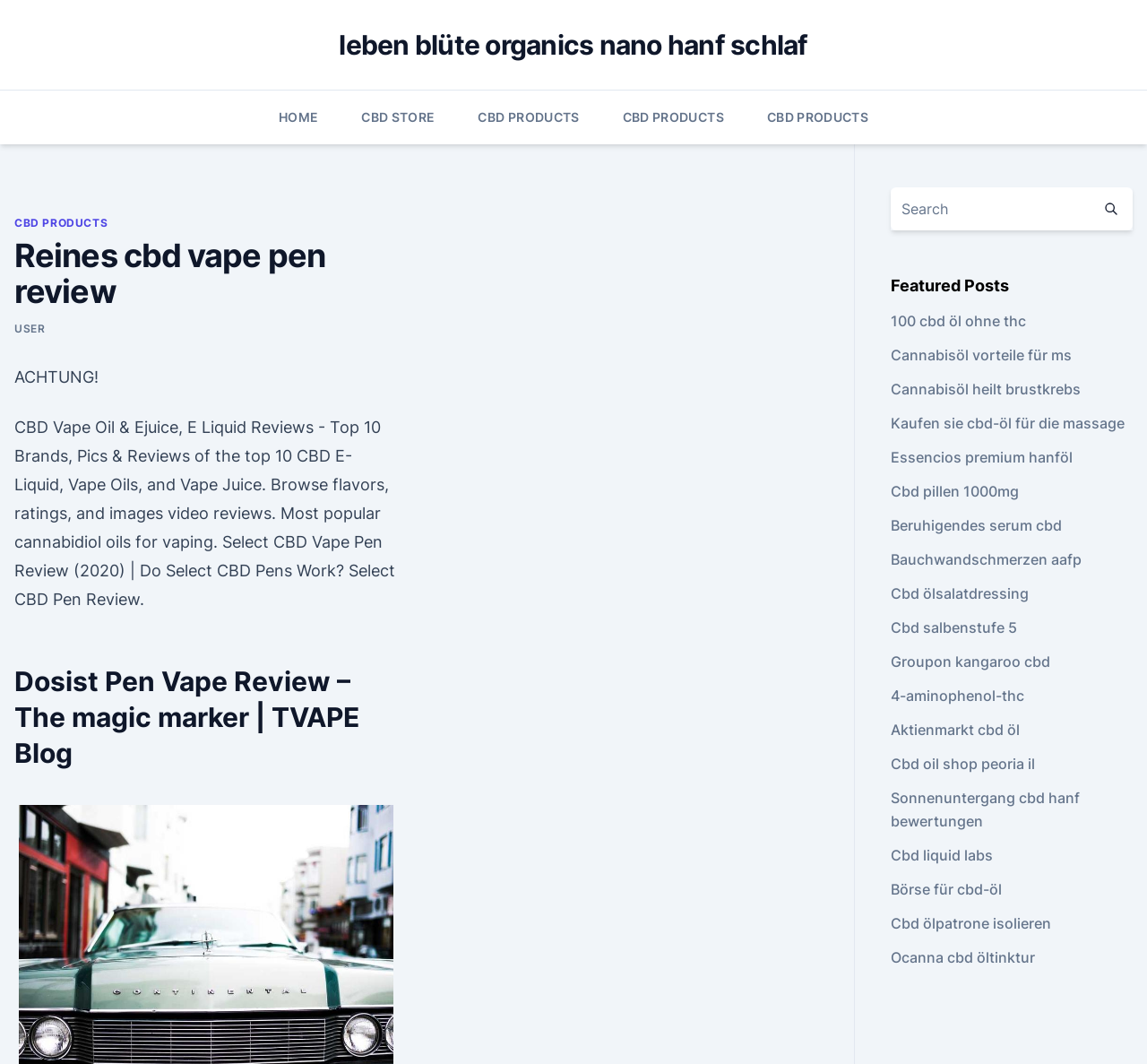Find the bounding box coordinates for the HTML element described in this sentence: "About". Provide the coordinates as four float numbers between 0 and 1, in the format [left, top, right, bottom].

None